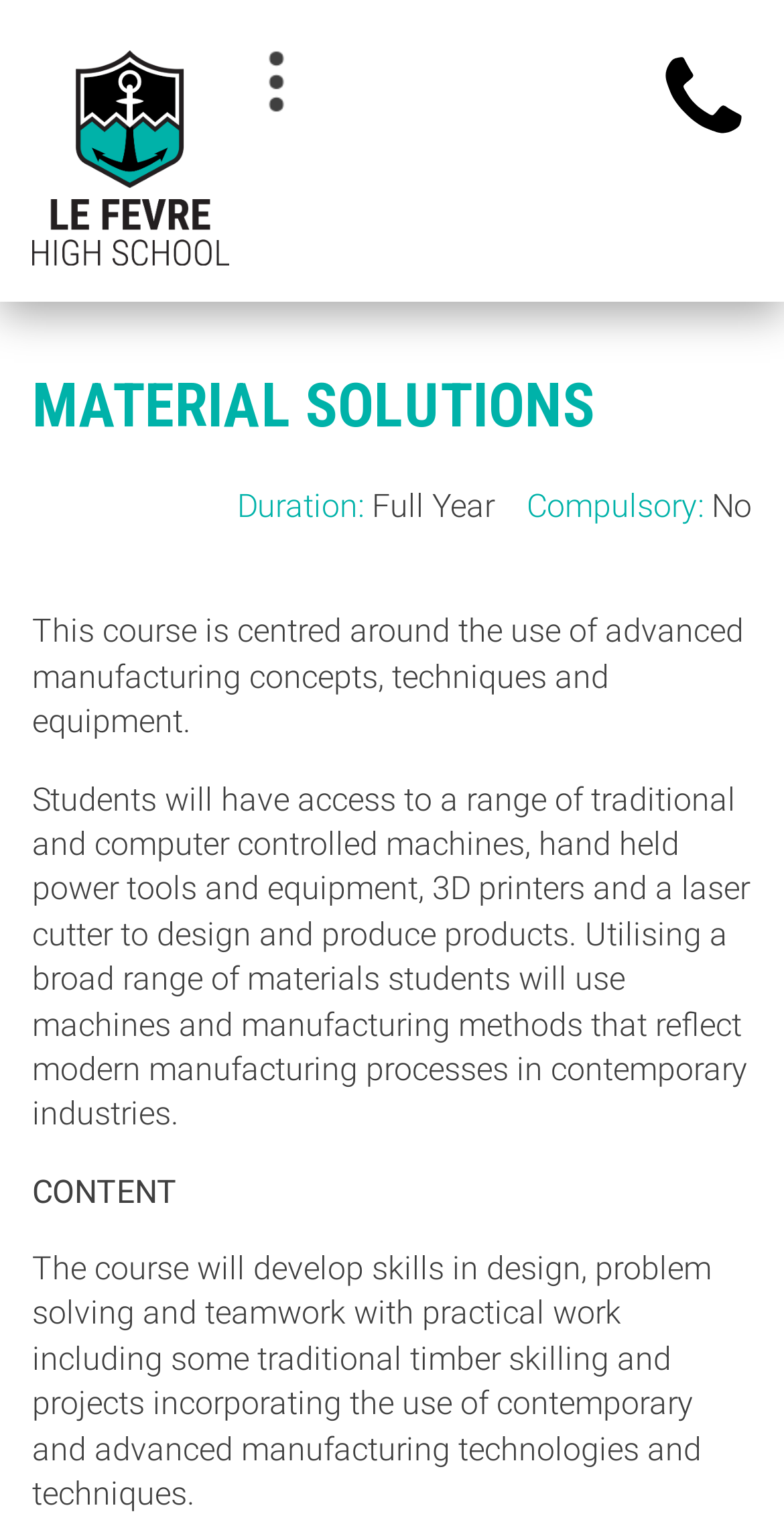What is the duration of the course?
Answer the question with a single word or phrase derived from the image.

Full Year